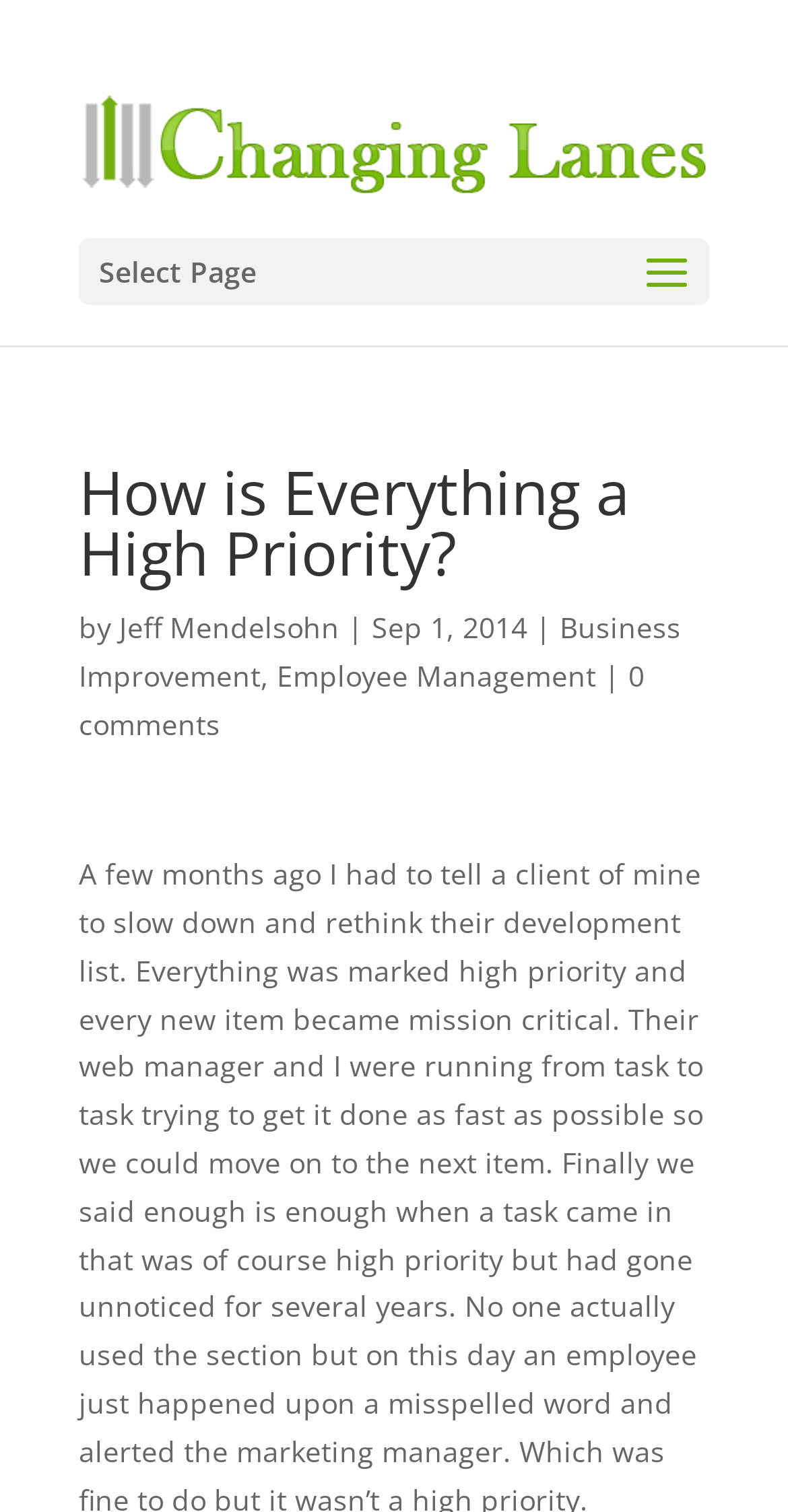Create a detailed narrative describing the layout and content of the webpage.

The webpage appears to be a blog post or article page. At the top, there is a logo or image of "Changing Lanes, LLC - Toledo, Oh Business Consulting" with a corresponding link to the company's website. 

Below the logo, there is a navigation menu with a "Select Page" option. 

The main content of the page is an article titled "How is Everything a High Priority?" written by Jeff Mendelsohn and published on September 1, 2014. The article is categorized under "Business Improvement" and "Employee Management". 

There are no comments on the article, as indicated by the "0 comments" link. The article's content is not provided, but it likely discusses the importance of prioritizing tasks or goals in a business or professional setting.